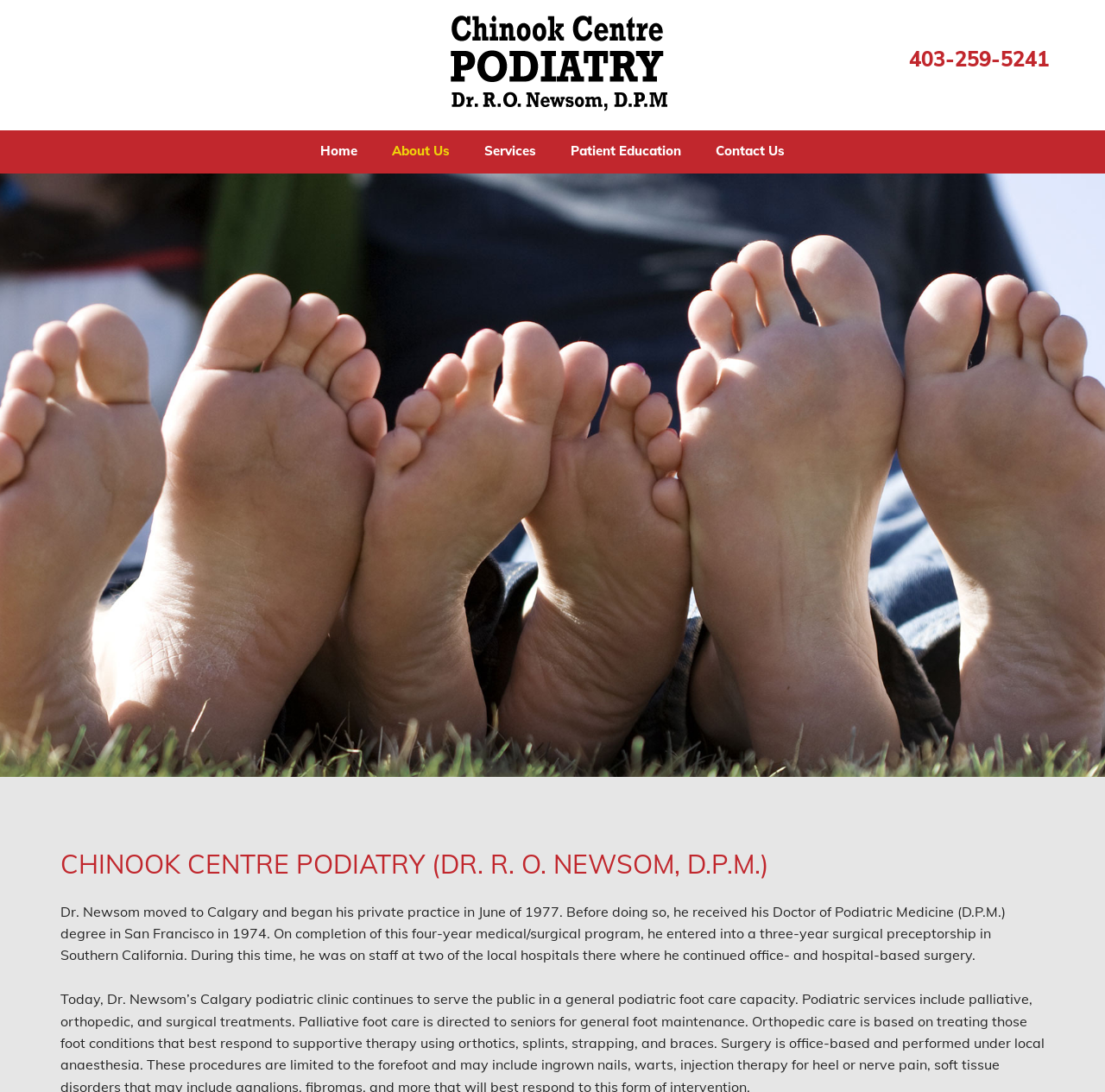What is the year Dr. Newsom began his private practice?
Respond with a short answer, either a single word or a phrase, based on the image.

1977